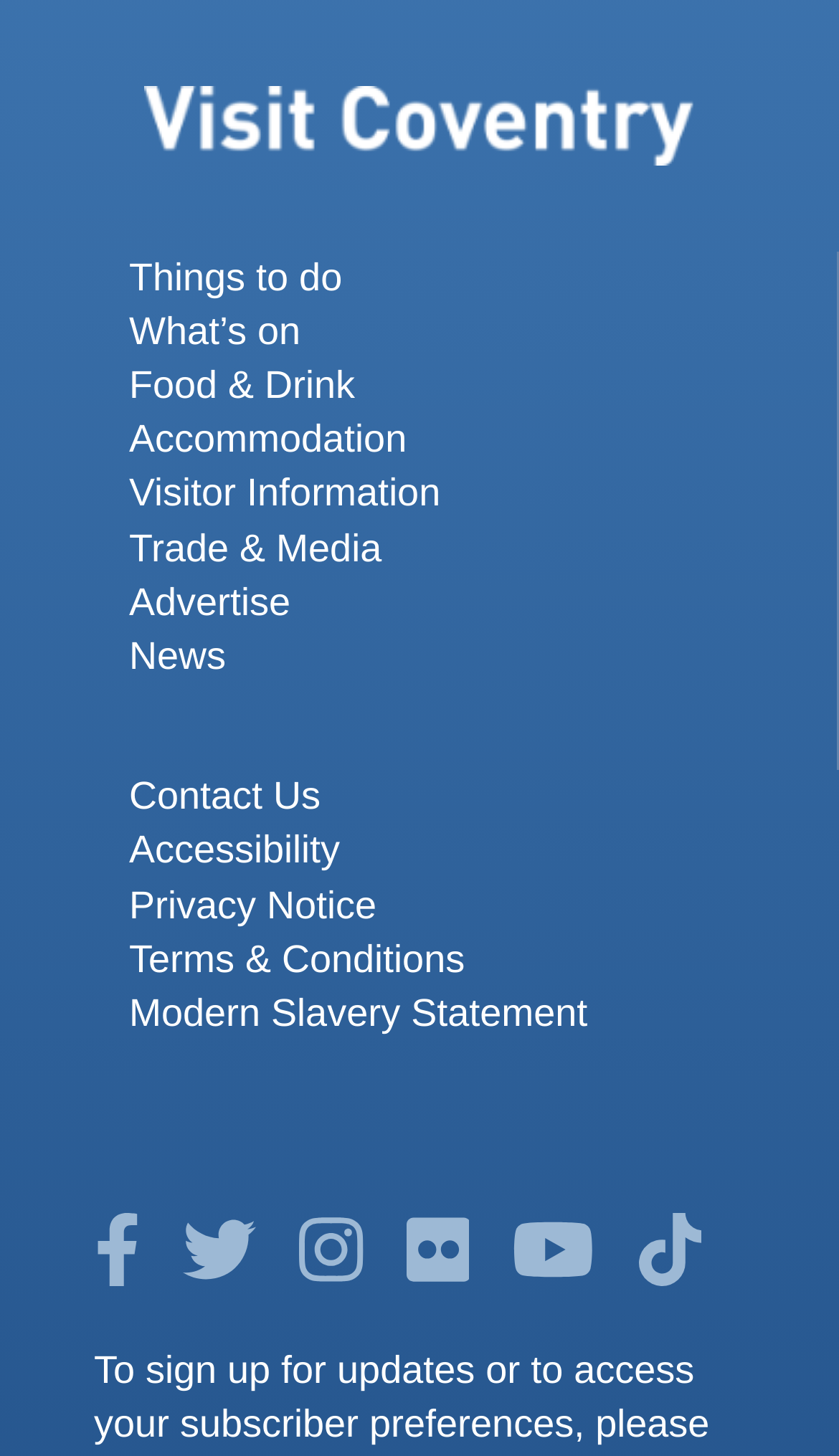Pinpoint the bounding box coordinates of the element to be clicked to execute the instruction: "Follow Visit Coventry on social media".

[0.112, 0.86, 0.166, 0.889]